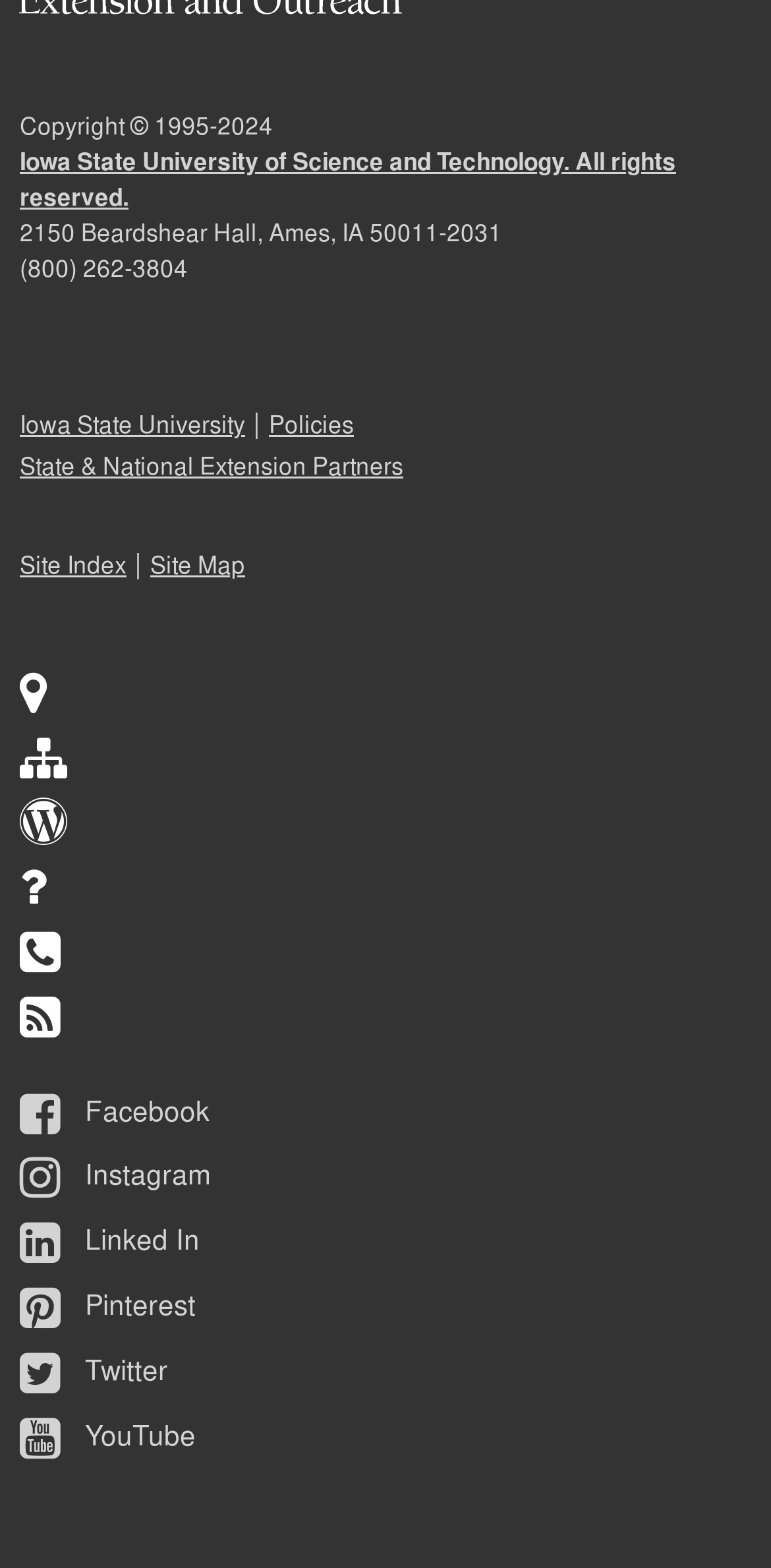Pinpoint the bounding box coordinates of the clickable area needed to execute the instruction: "view site map". The coordinates should be specified as four float numbers between 0 and 1, i.e., [left, top, right, bottom].

[0.195, 0.349, 0.318, 0.371]